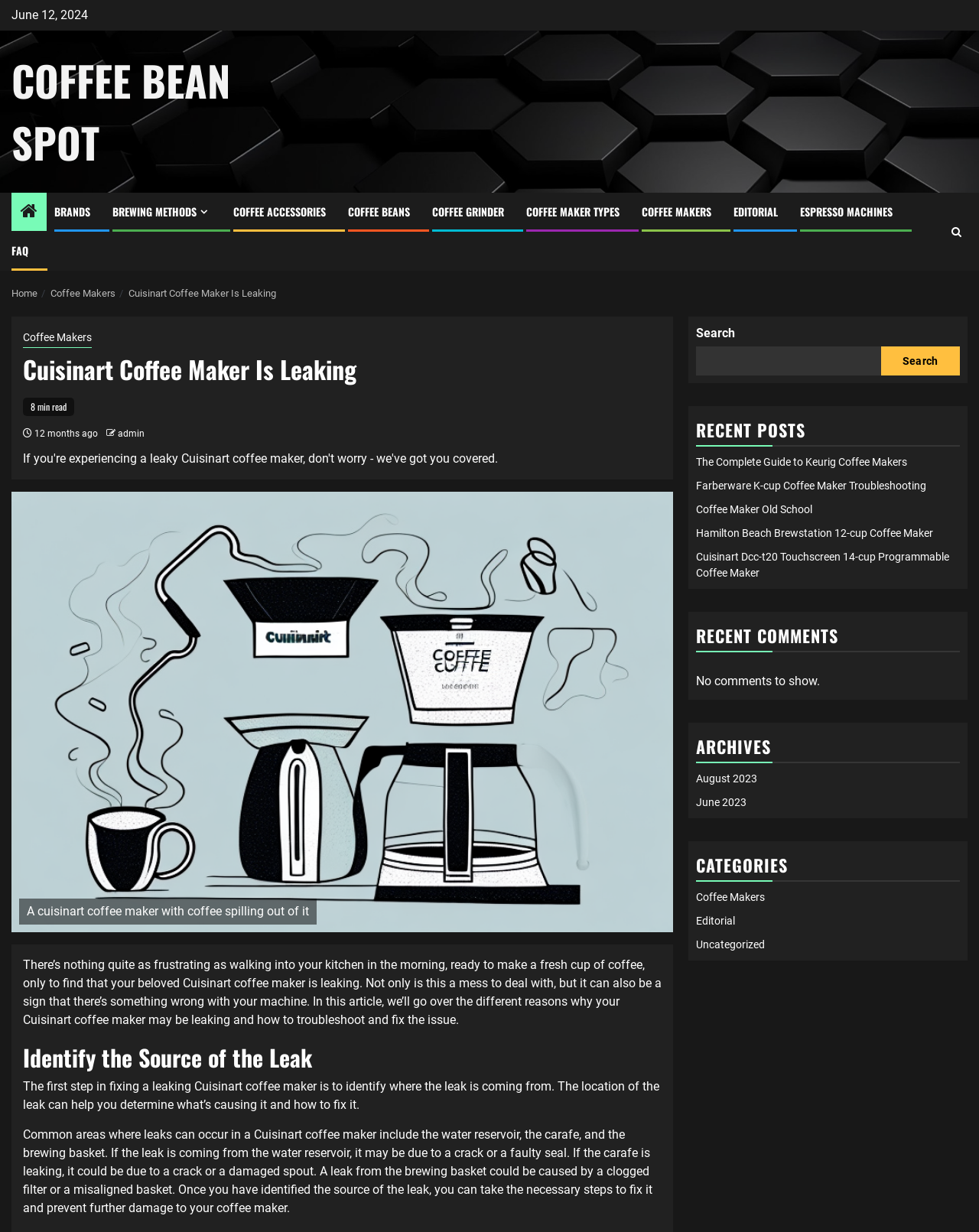Based on what you see in the screenshot, provide a thorough answer to this question: What is the main topic of the article?

The main topic of the article can be inferred from the heading 'Cuisinart Coffee Maker Is Leaking' and the content of the article, which discusses the reasons and solutions for a leaking Cuisinart coffee maker.